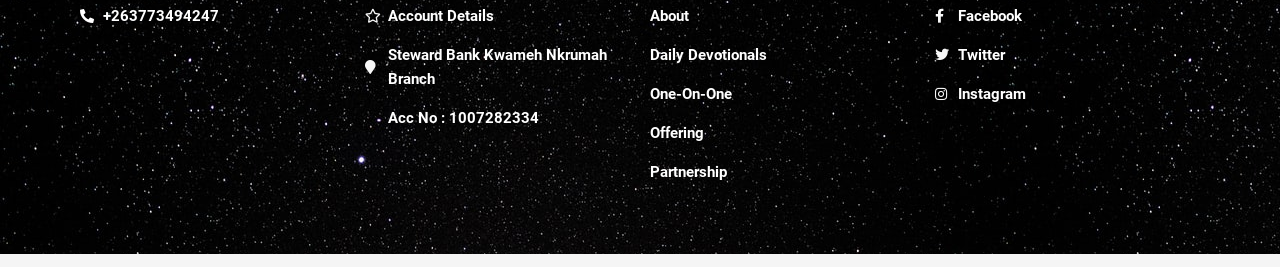What is the third option in the menu?
Provide a one-word or short-phrase answer based on the image.

One-On-One